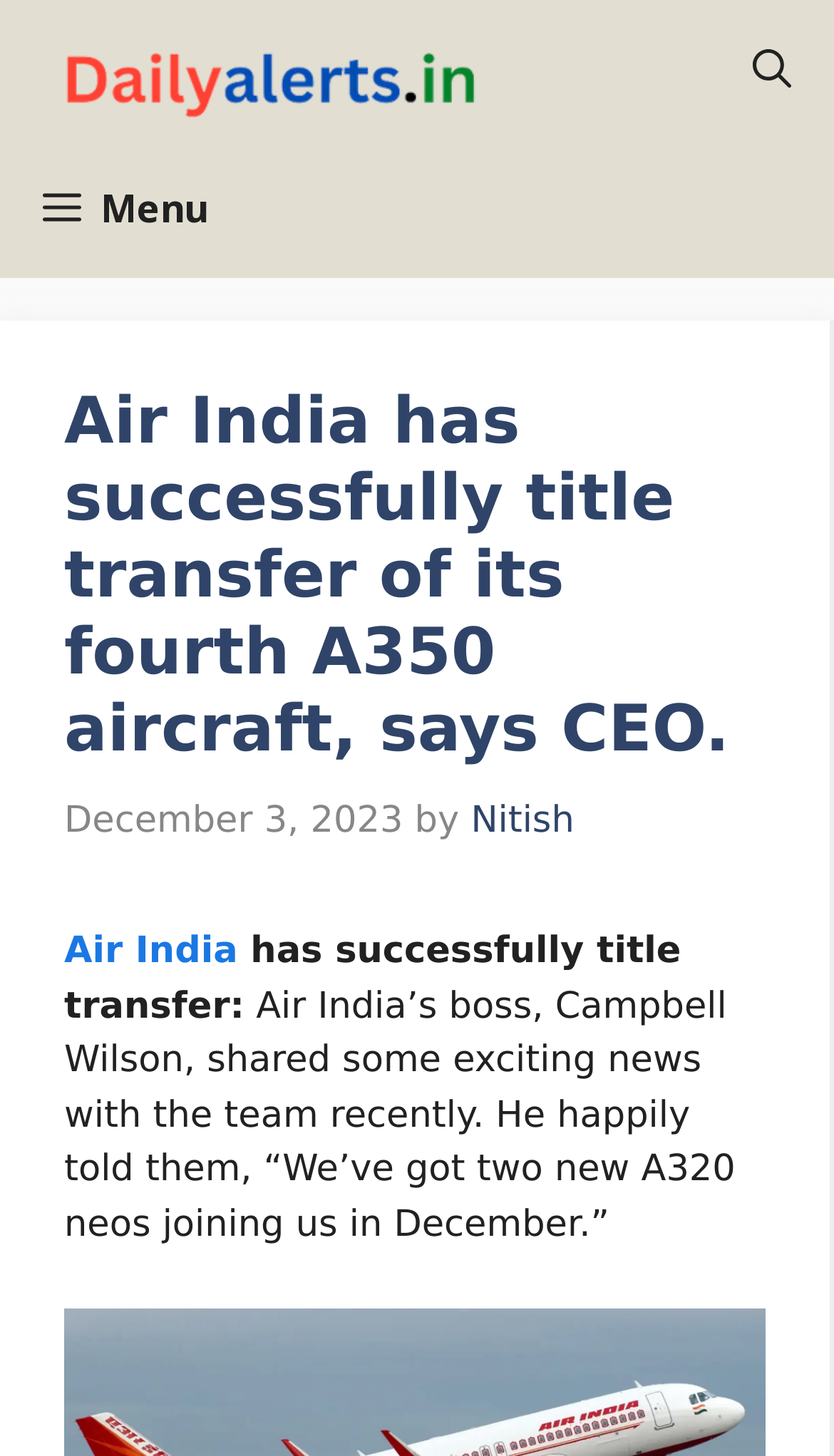How many new A320 neos are joining Air India in December?
Based on the visual details in the image, please answer the question thoroughly.

The answer can be found in the article content, where Campbell Wilson is quoted as saying 'We’ve got two new A320 neos joining us in December.'